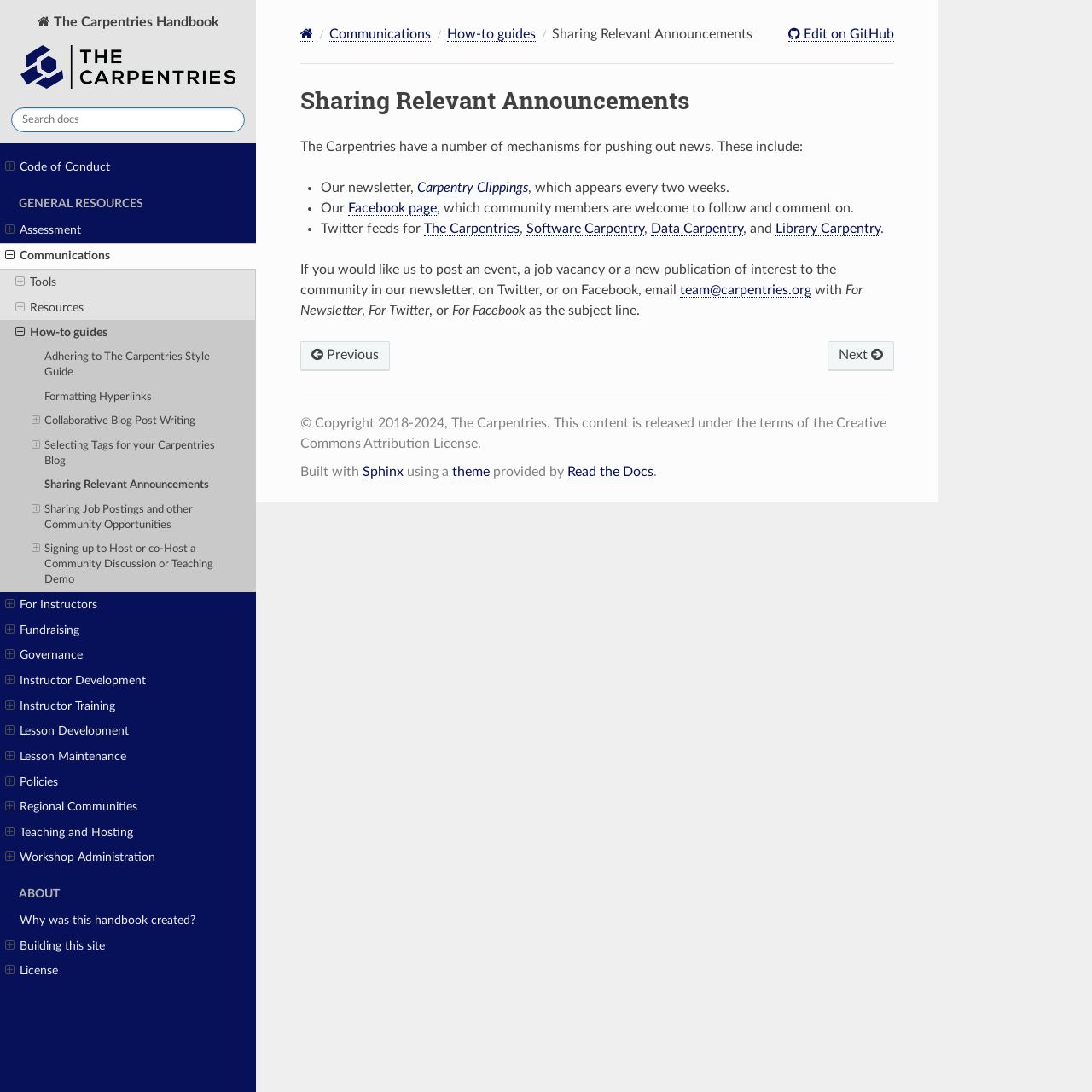Please answer the following question using a single word or phrase: 
How many links are there in the 'GENERAL RESOURCES' section?

7